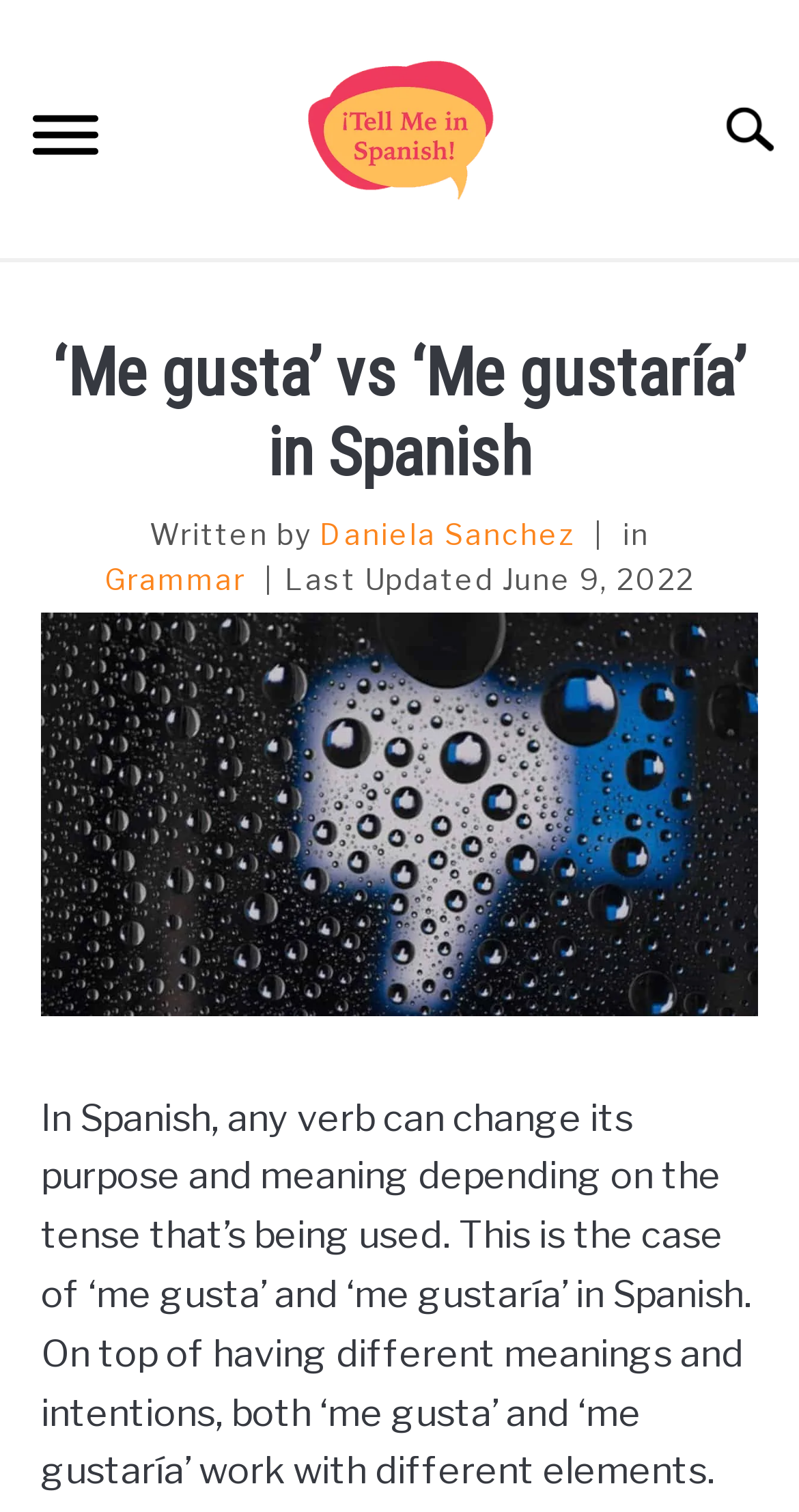Carefully examine the image and provide an in-depth answer to the question: Who wrote the article?

I found the author's name by looking at the link element with the text 'Daniela Sanchez', which is located below the header element.